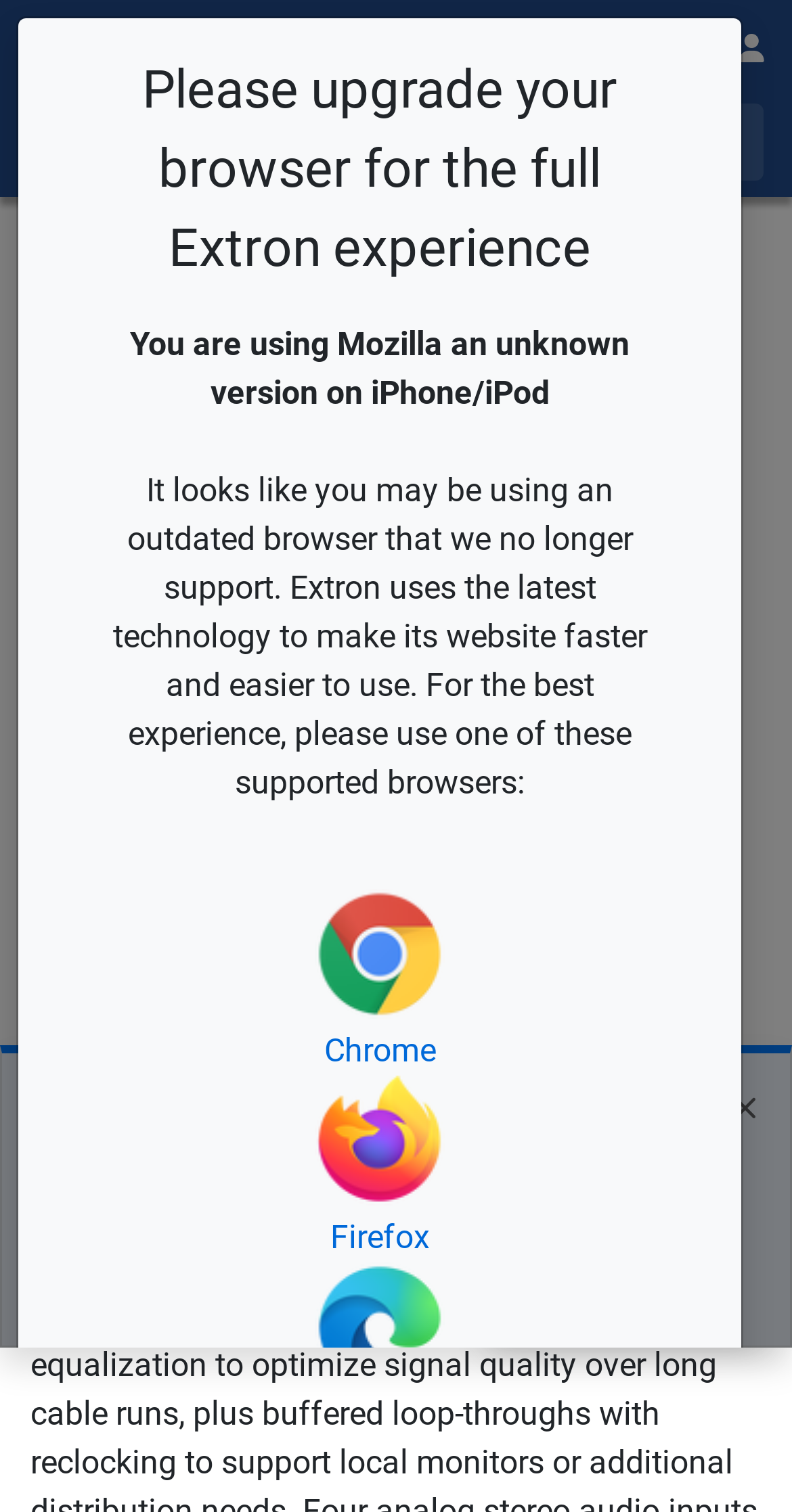Identify the bounding box coordinates of the HTML element based on this description: "XTP CP 4i 3G‑SDI".

[0.038, 0.76, 0.356, 0.786]